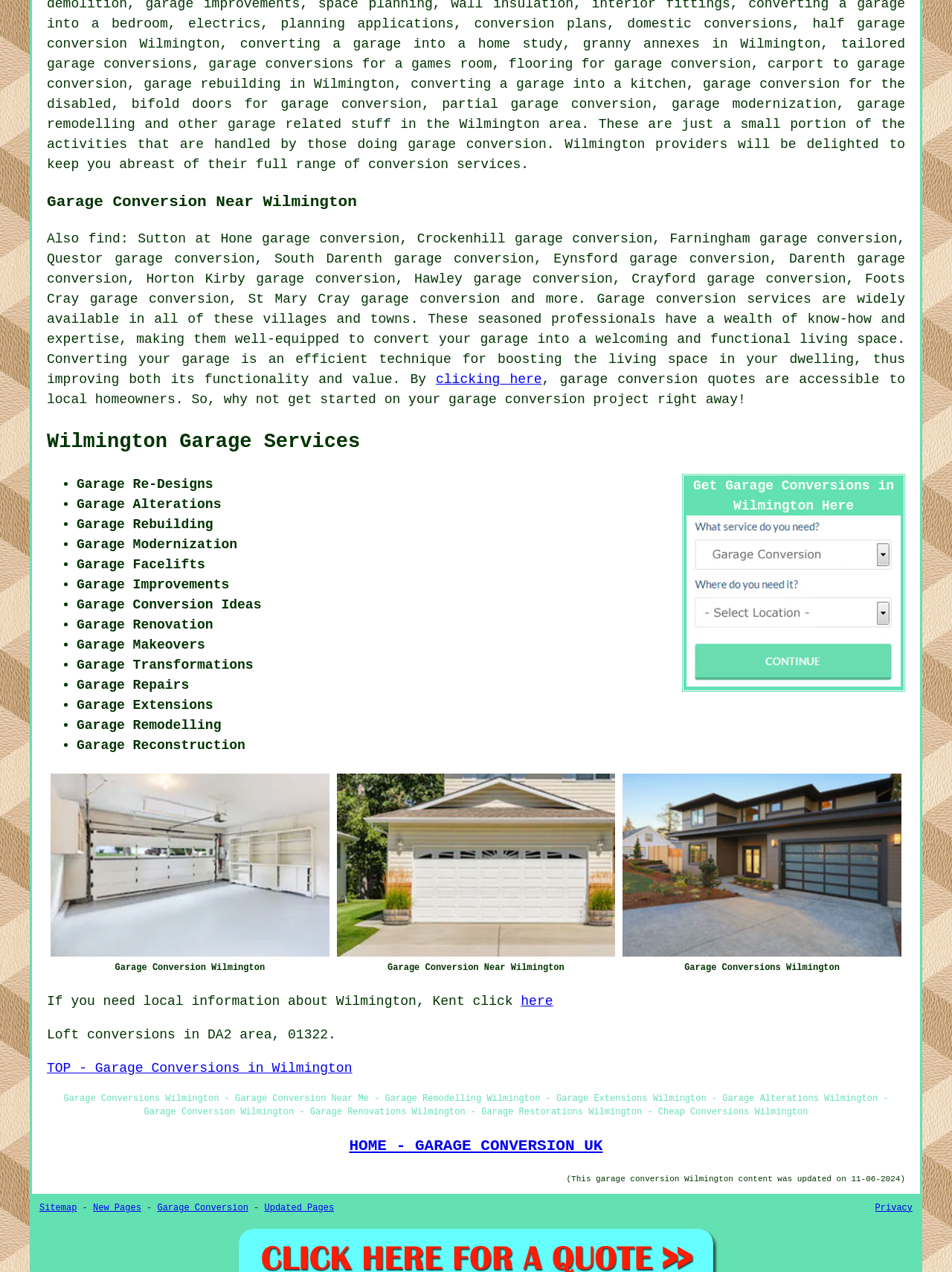Locate the bounding box of the UI element based on this description: "find". Provide four float numbers between 0 and 1 as [left, top, right, bottom].

[0.093, 0.182, 0.126, 0.194]